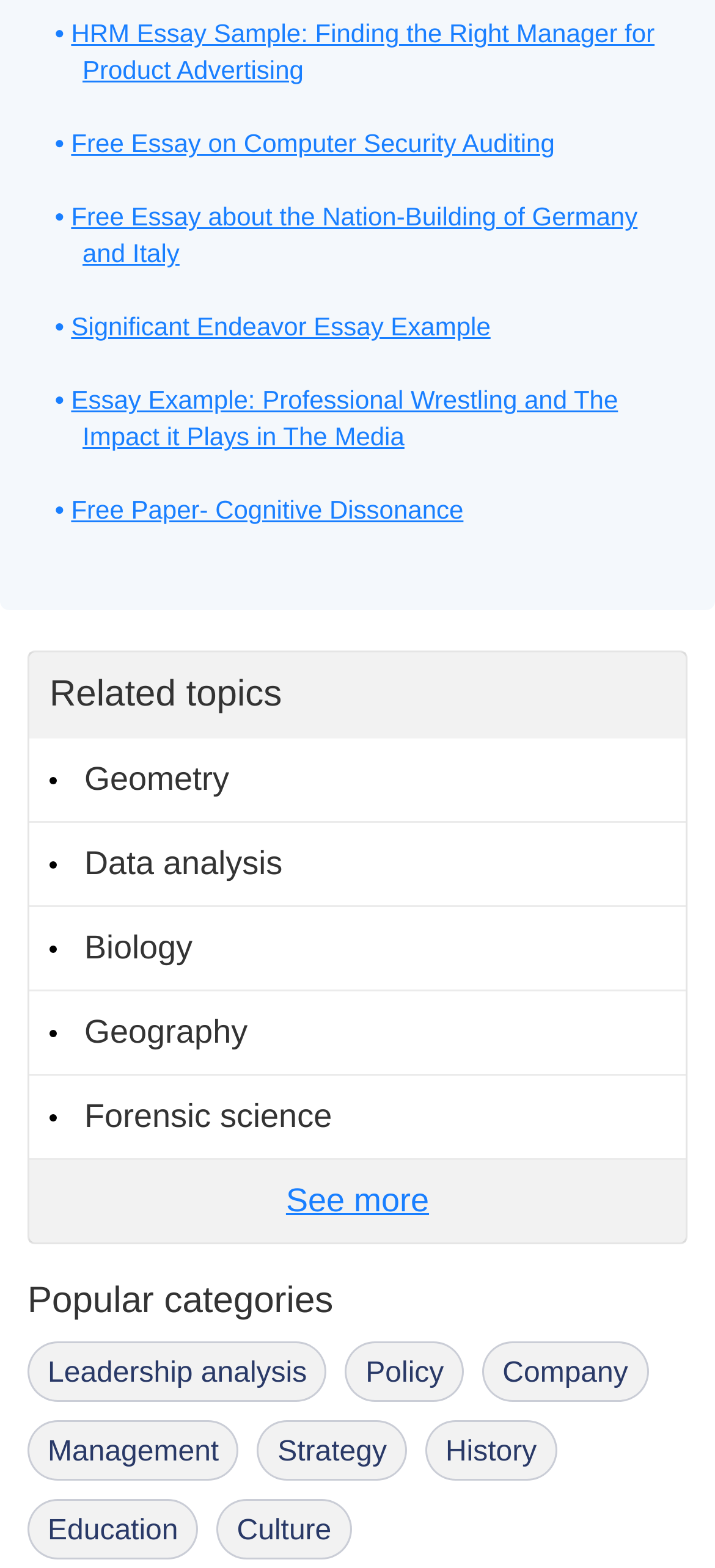Please determine the bounding box coordinates of the clickable area required to carry out the following instruction: "Read about company policy". The coordinates must be four float numbers between 0 and 1, represented as [left, top, right, bottom].

[0.675, 0.856, 0.907, 0.894]